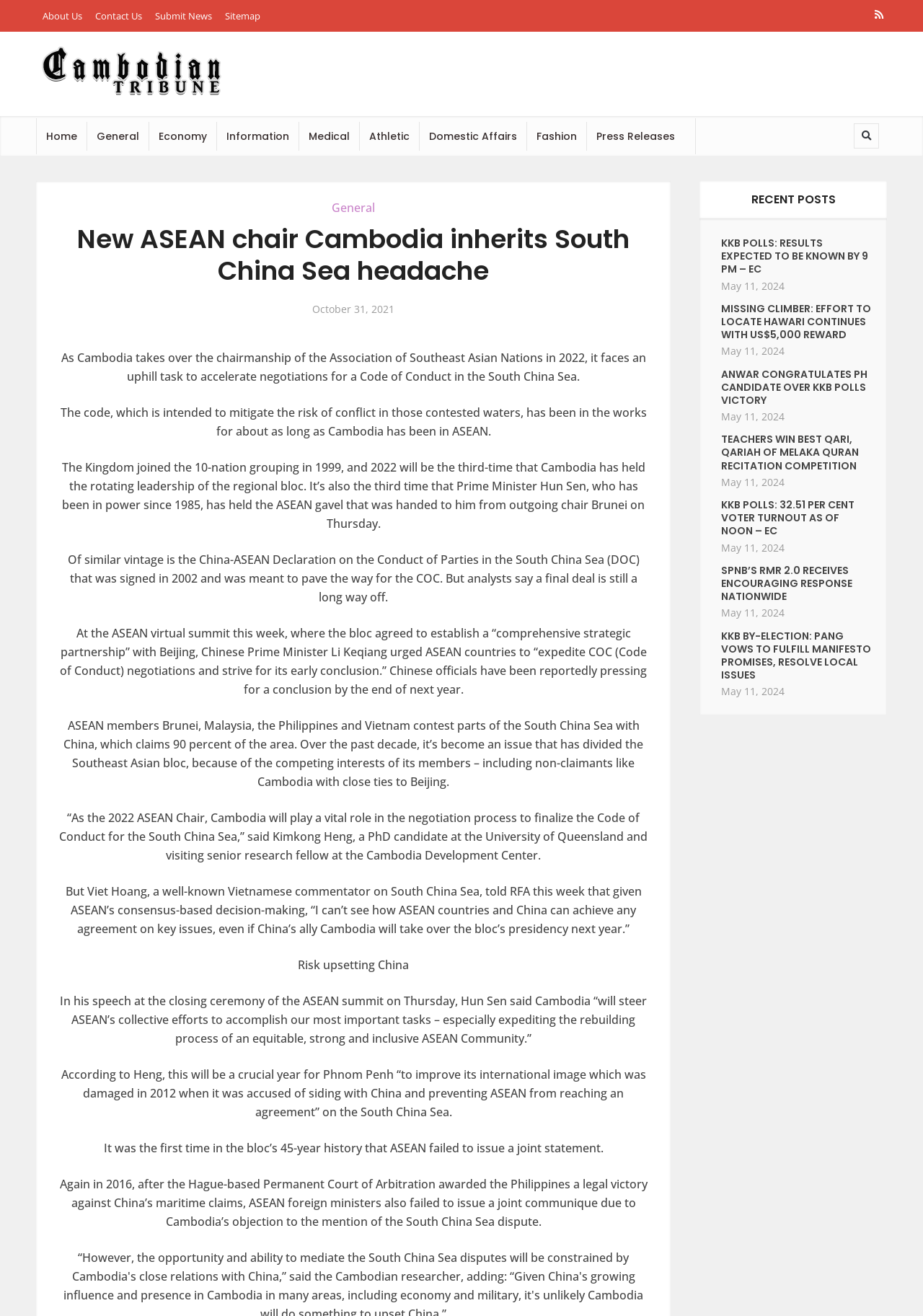Please identify the bounding box coordinates of the clickable element to fulfill the following instruction: "click on the 'About Us' link". The coordinates should be four float numbers between 0 and 1, i.e., [left, top, right, bottom].

[0.039, 0.007, 0.096, 0.018]